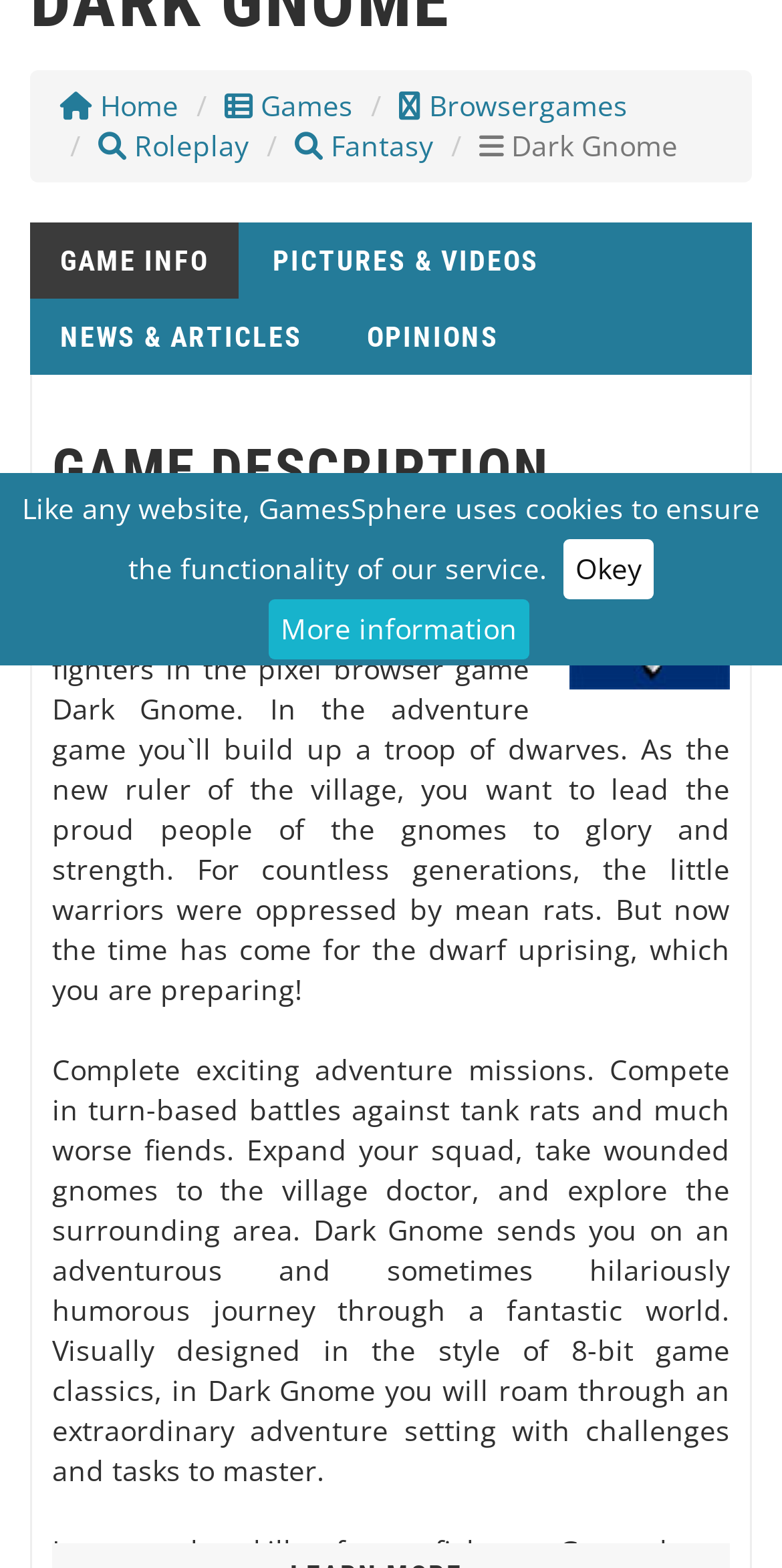Please determine the bounding box of the UI element that matches this description: News & Articles. The coordinates should be given as (top-left x, top-left y, bottom-right x, bottom-right y), with all values between 0 and 1.

[0.038, 0.191, 0.426, 0.239]